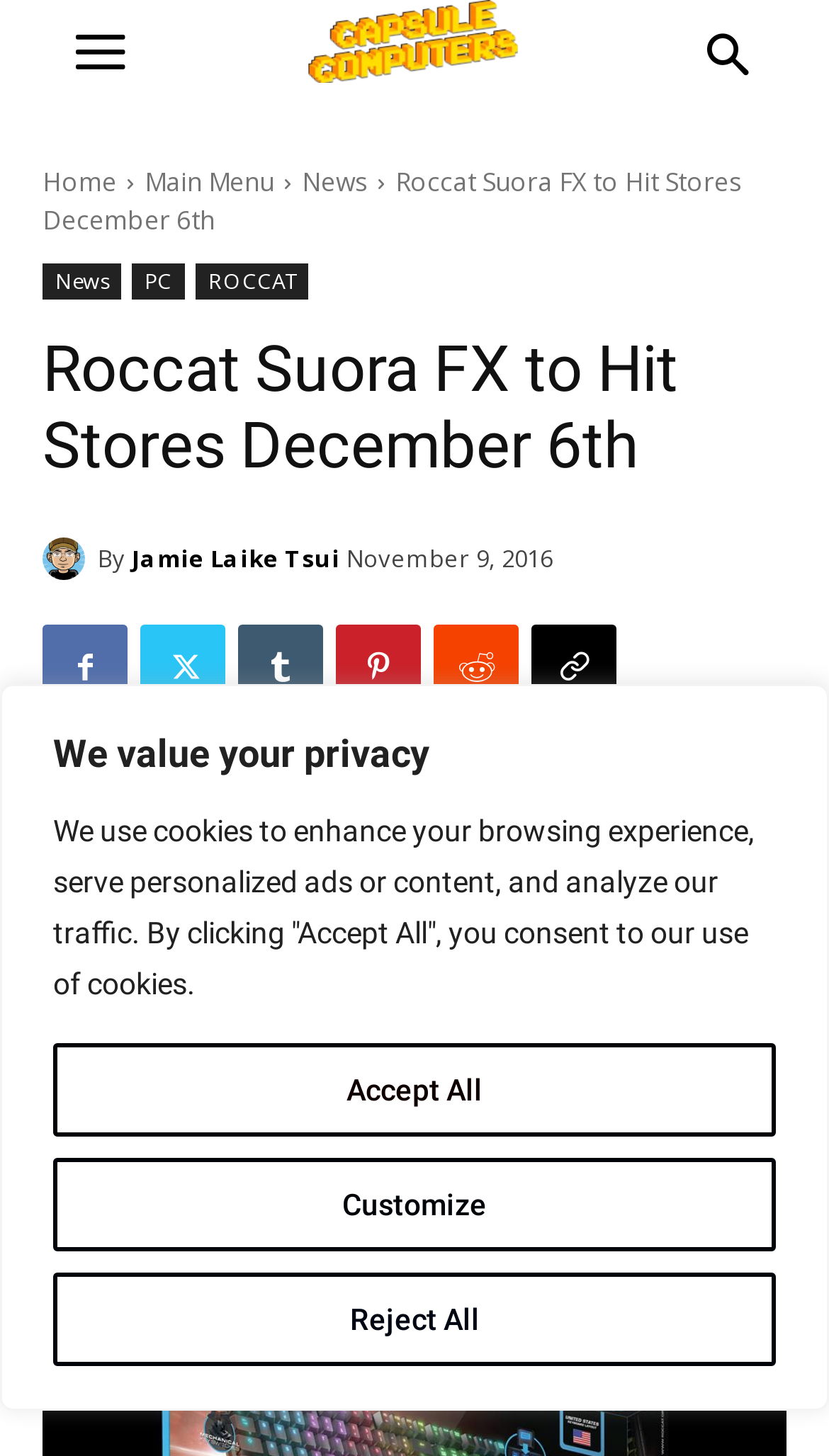Determine the bounding box coordinates of the clickable element to achieve the following action: 'View the image'. Provide the coordinates as four float values between 0 and 1, formatted as [left, top, right, bottom].

[0.051, 0.531, 0.949, 0.818]